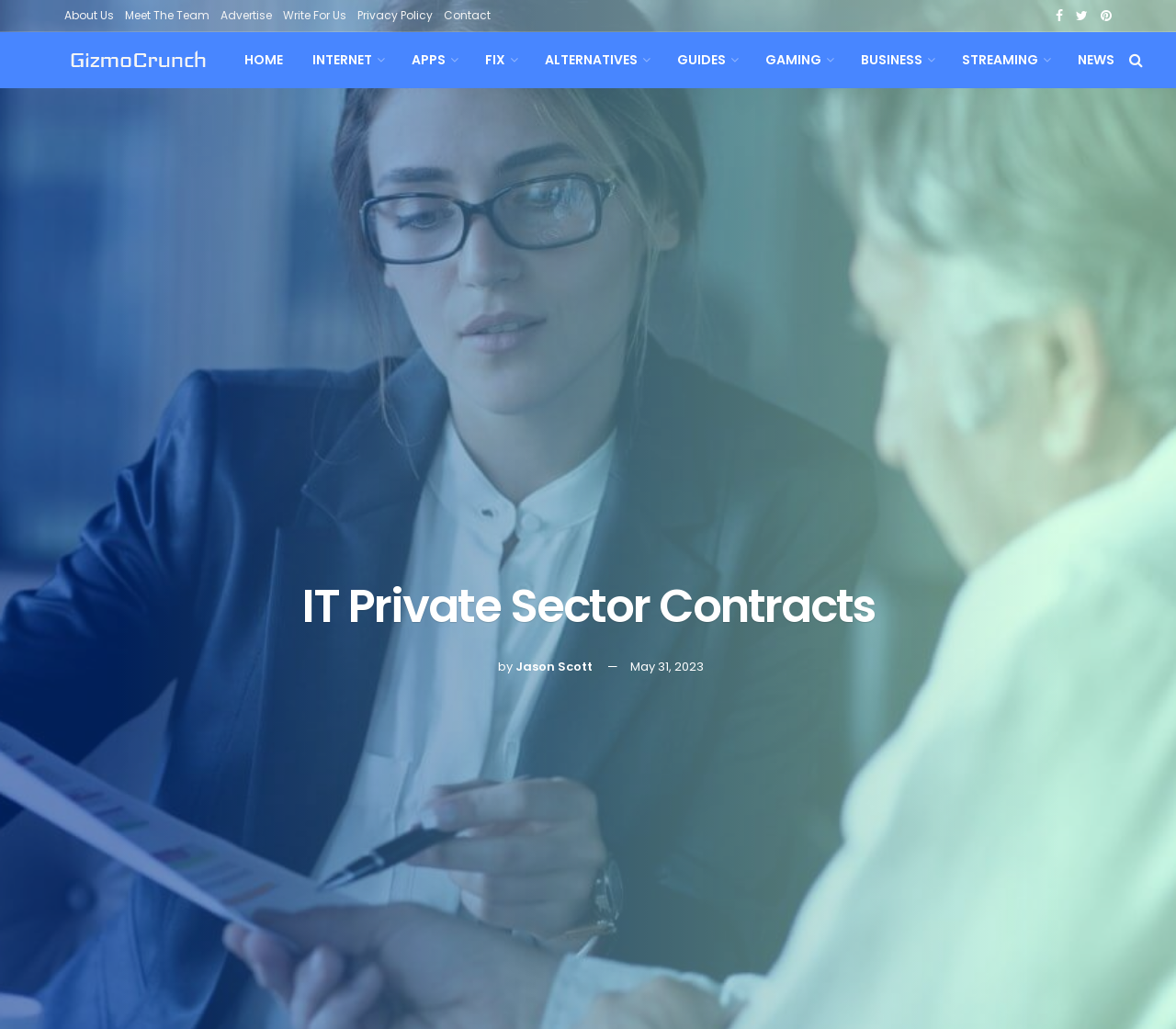Please find the bounding box coordinates of the element that needs to be clicked to perform the following instruction: "read the article by Jason Scott". The bounding box coordinates should be four float numbers between 0 and 1, represented as [left, top, right, bottom].

[0.438, 0.64, 0.504, 0.657]